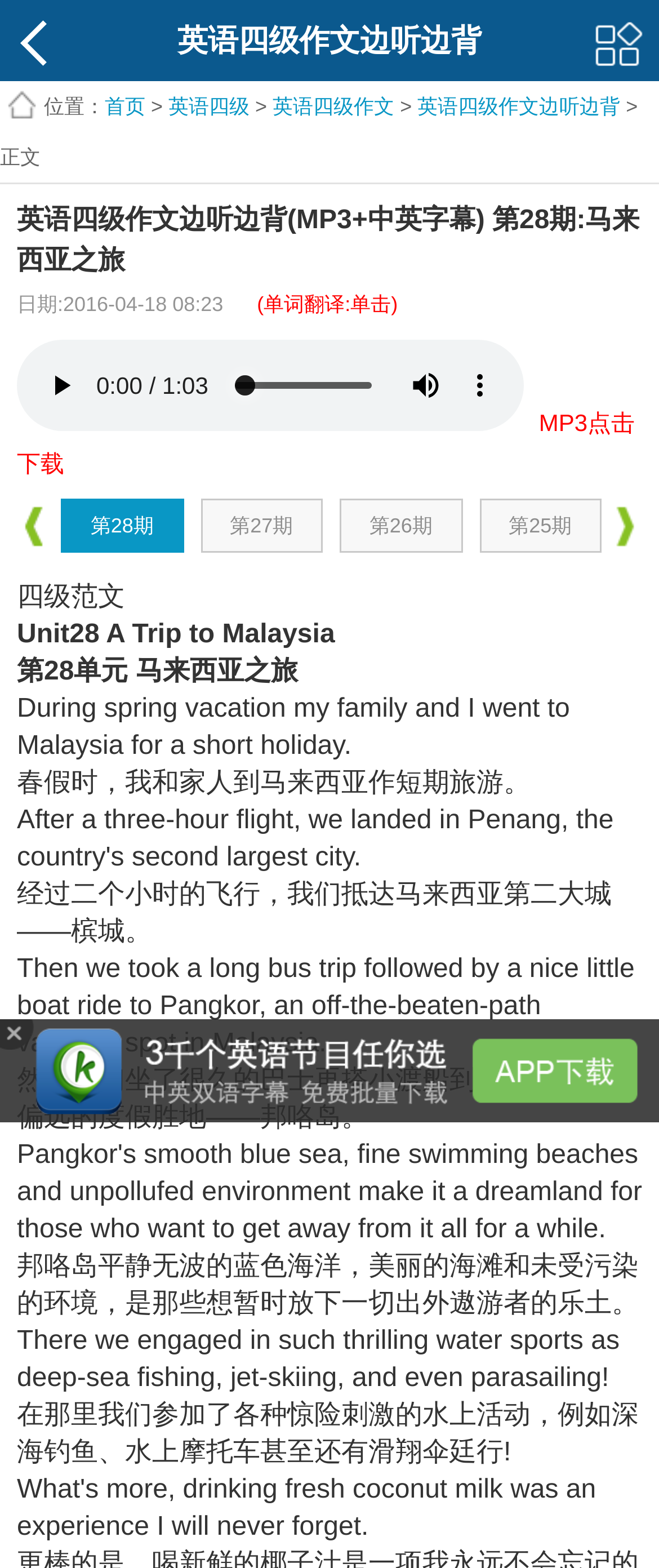Find the bounding box coordinates corresponding to the UI element with the description: "第25期". The coordinates should be formatted as [left, top, right, bottom], with values as floats between 0 and 1.

[0.727, 0.318, 0.913, 0.352]